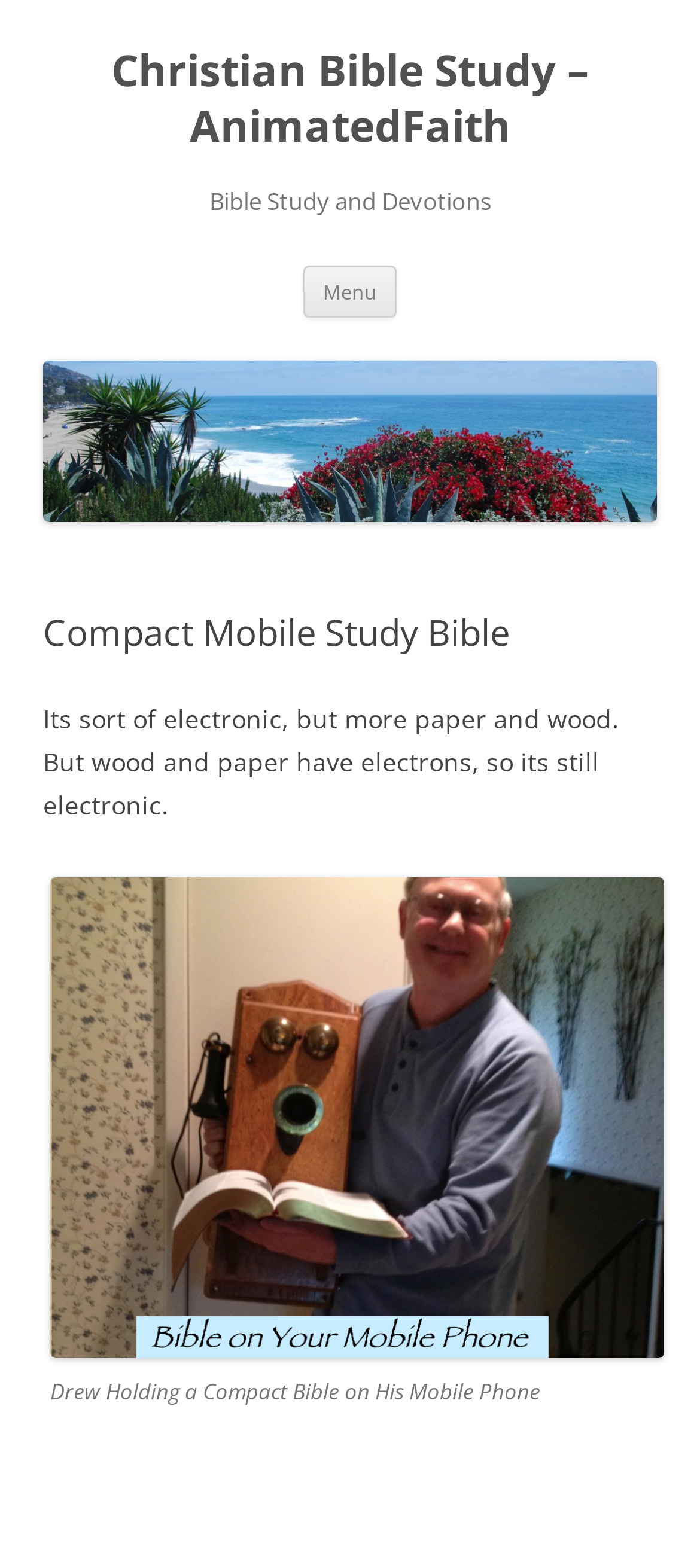Given the element description "Christian Bible Study – AnimatedFaith" in the screenshot, predict the bounding box coordinates of that UI element.

[0.062, 0.027, 0.938, 0.098]